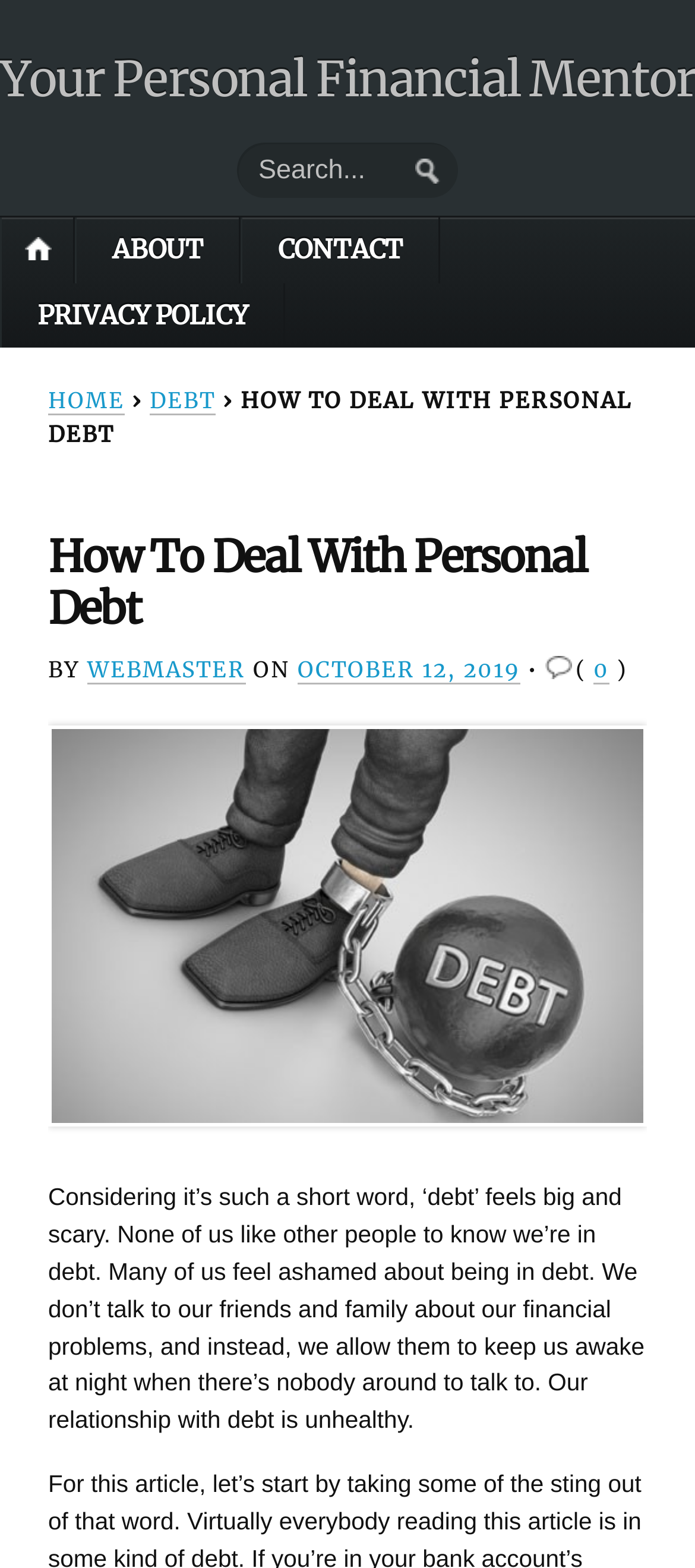Given the element description, predict the bounding box coordinates in the format (top-left x, top-left y, bottom-right x, bottom-right y), using floating point numbers between 0 and 1: October 12, 2019

[0.428, 0.419, 0.749, 0.437]